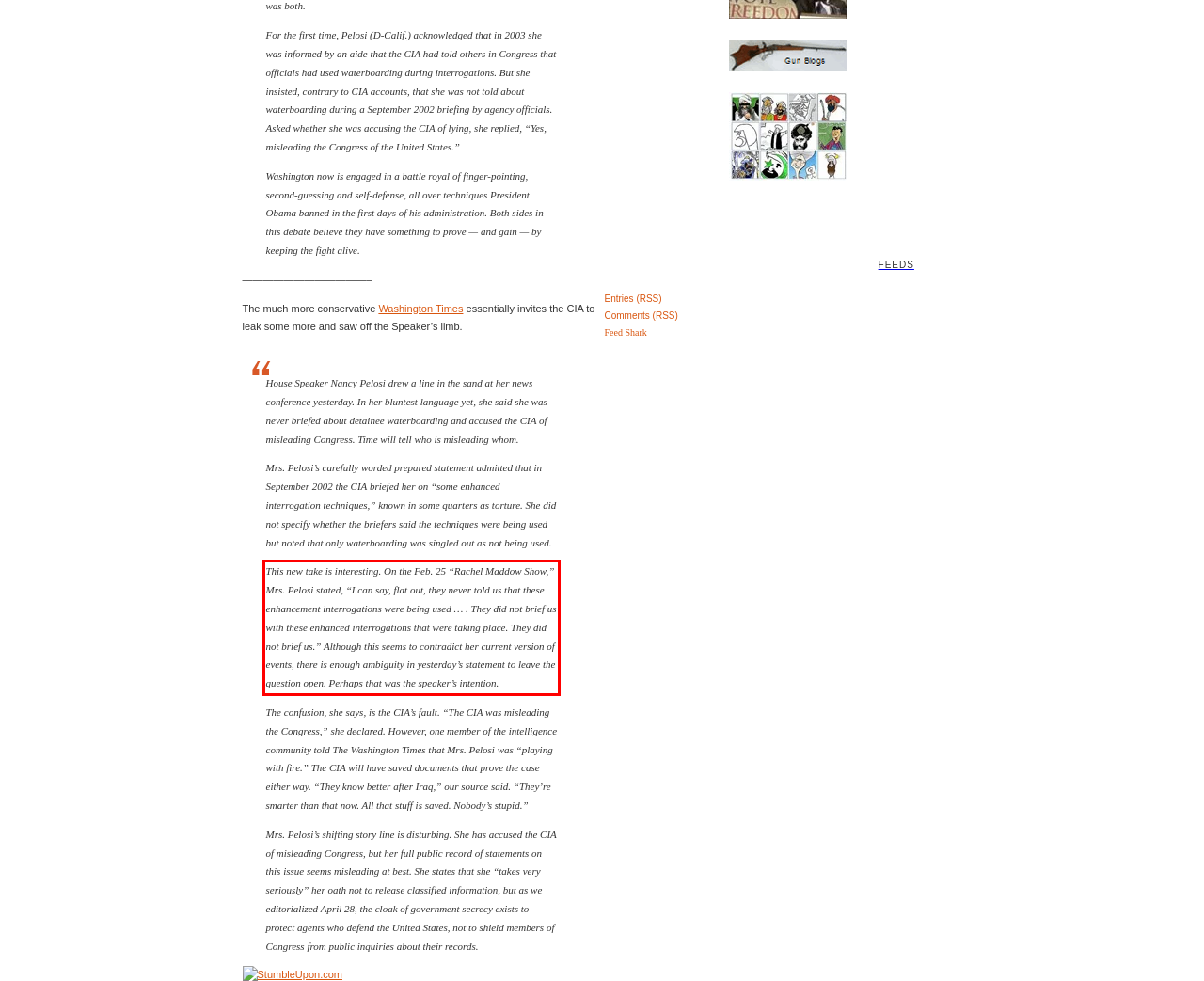Using the webpage screenshot, recognize and capture the text within the red bounding box.

This new take is interesting. On the Feb. 25 “Rachel Maddow Show,” Mrs. Pelosi stated, “I can say, flat out, they never told us that these enhancement interrogations were being used … . They did not brief us with these enhanced interrogations that were taking place. They did not brief us.” Although this seems to contradict her current version of events, there is enough ambiguity in yesterday’s statement to leave the question open. Perhaps that was the speaker’s intention.